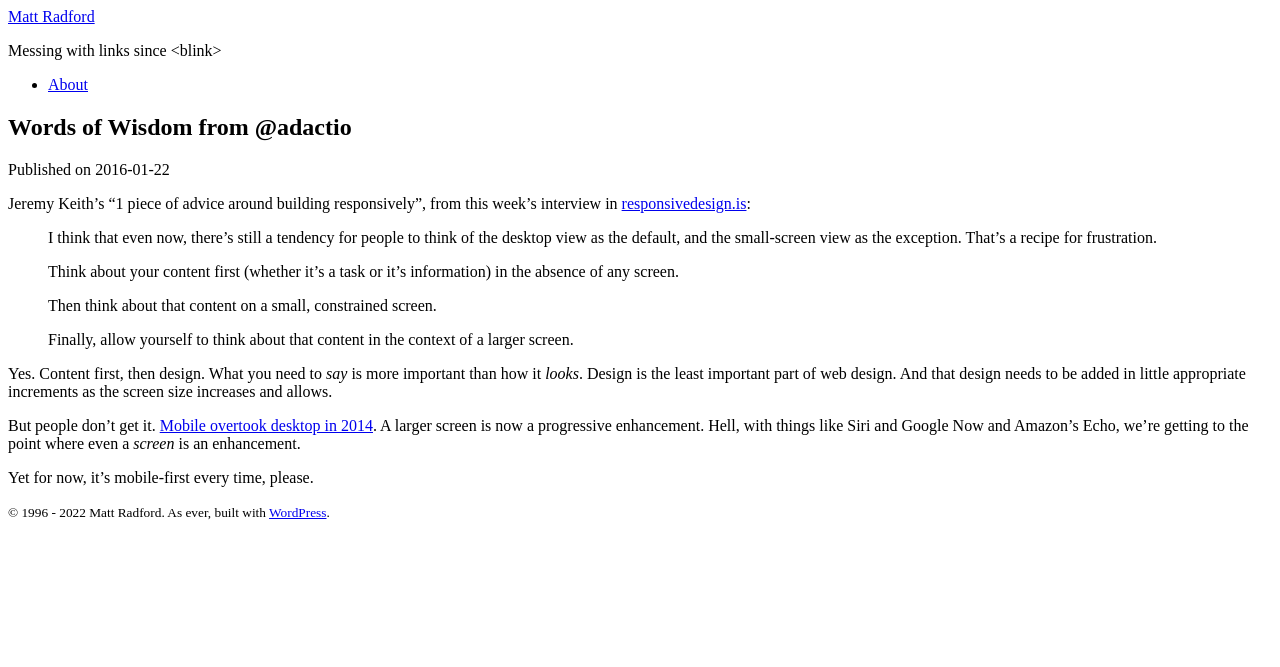Identify the bounding box for the UI element that is described as follows: "Matt Radford".

[0.006, 0.012, 0.074, 0.037]